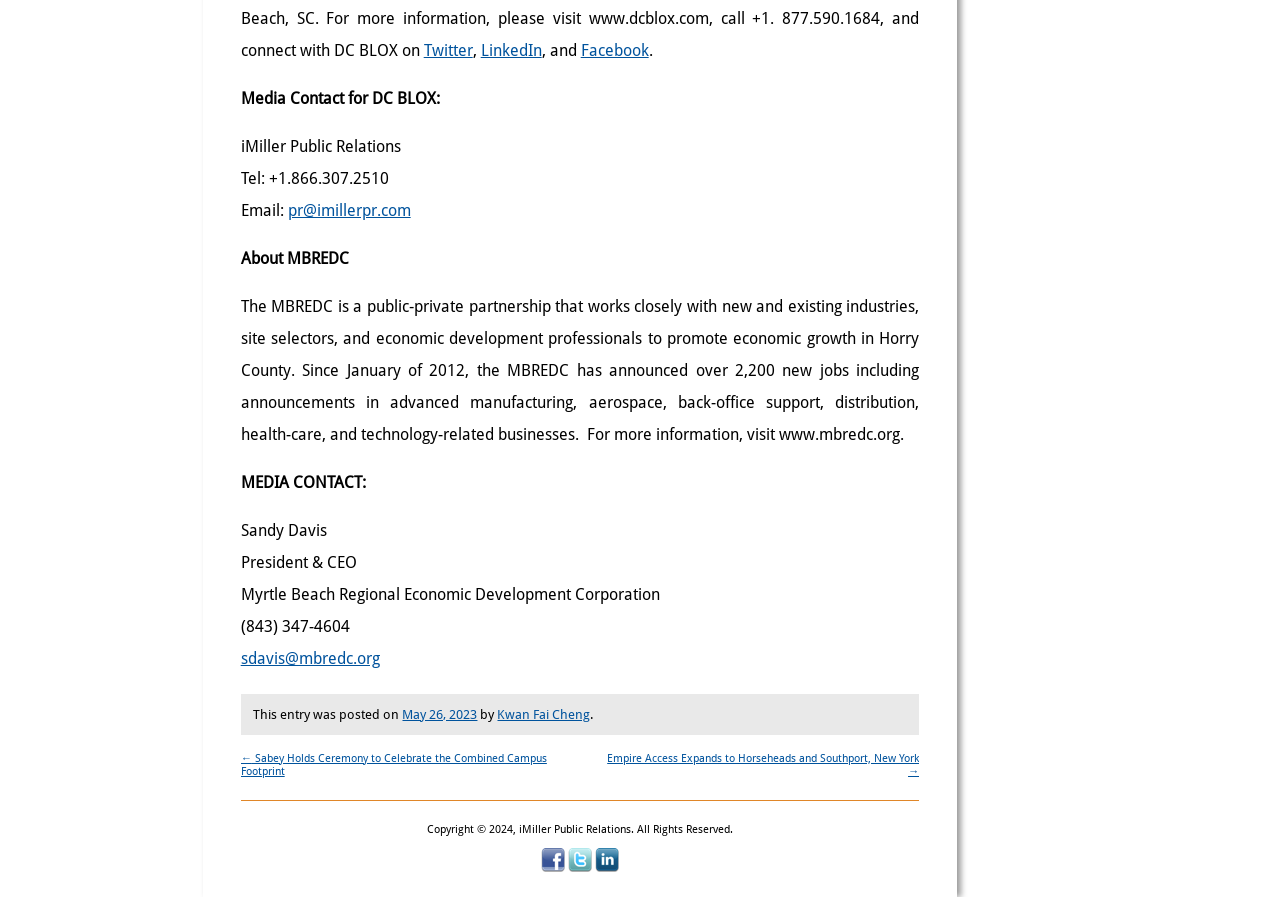What is the date of the posted entry?
Carefully analyze the image and provide a thorough answer to the question.

The date of the posted entry can be found in the link element with the text 'May 26, 2023' at coordinates [0.314, 0.788, 0.373, 0.805].